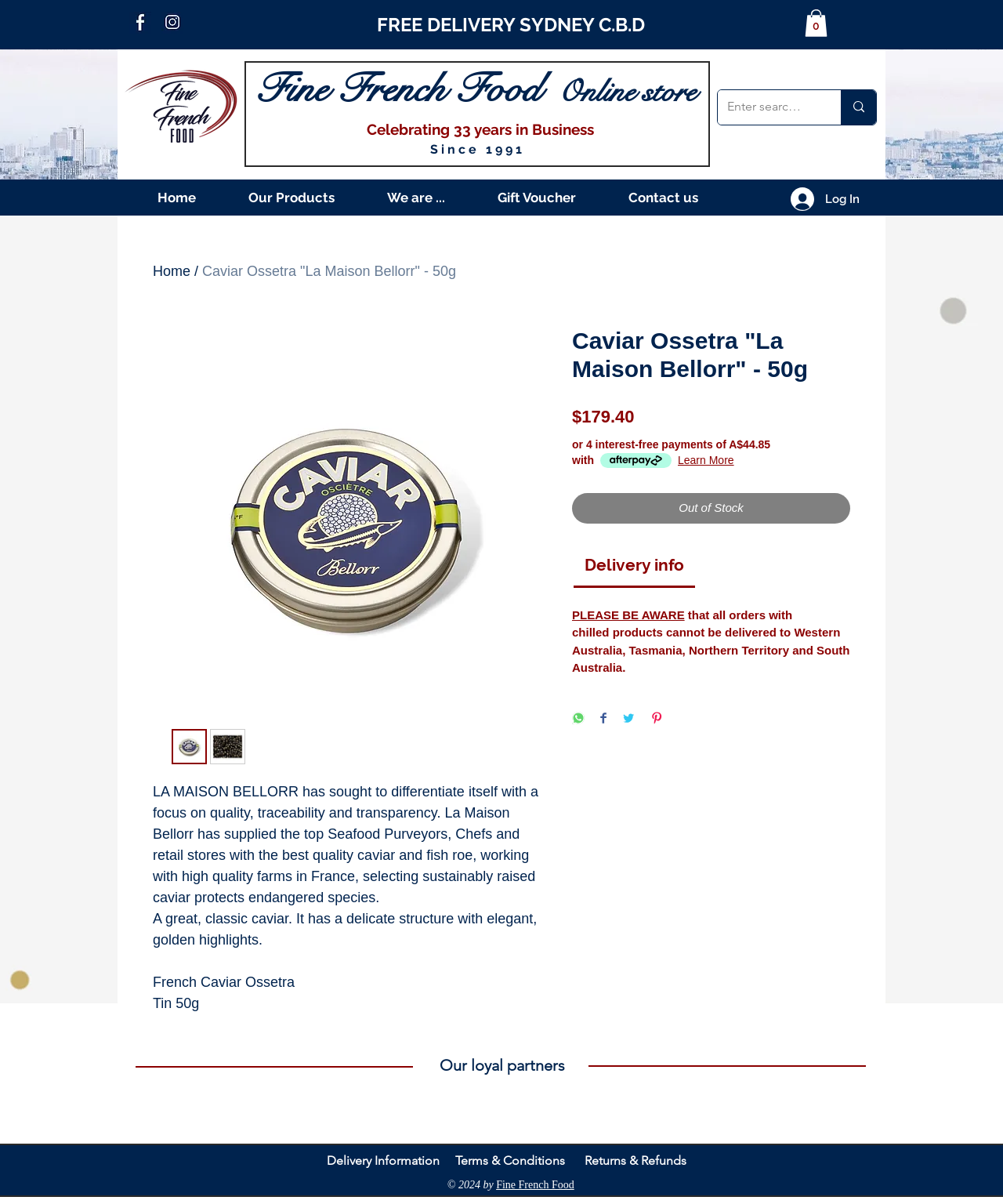Identify and provide the bounding box coordinates of the UI element described: "aria-label="Enter search term"". The coordinates should be formatted as [left, top, right, bottom], with each number being a float between 0 and 1.

[0.838, 0.075, 0.873, 0.103]